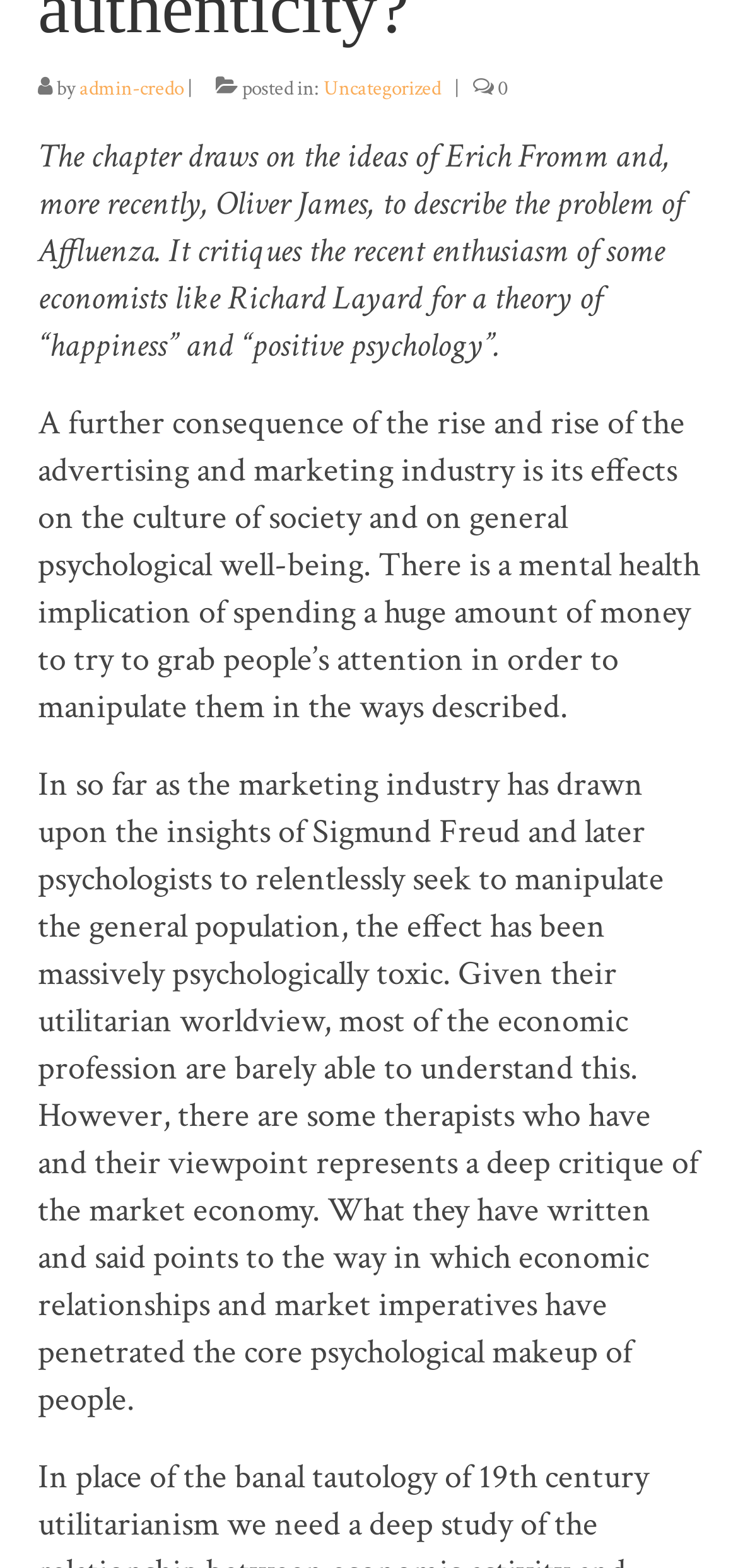Based on the element description: "About the author", identify the UI element and provide its bounding box coordinates. Use four float numbers between 0 and 1, [left, top, right, bottom].

[0.077, 0.034, 0.923, 0.084]